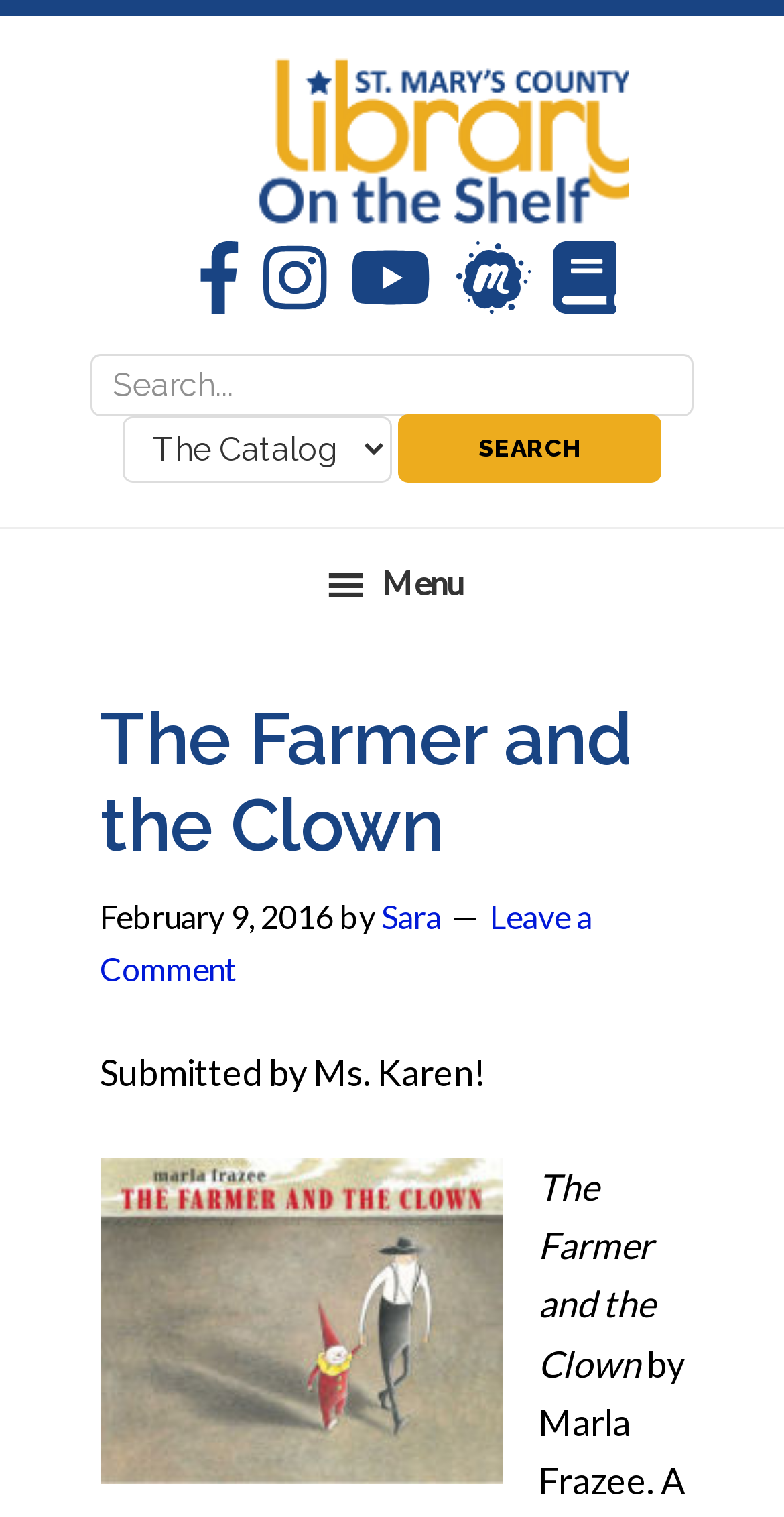What is the date of this blog post?
Using the information from the image, answer the question thoroughly.

I found the date of the blog post by looking at the header section of the webpage, where it is displayed next to the author's name.